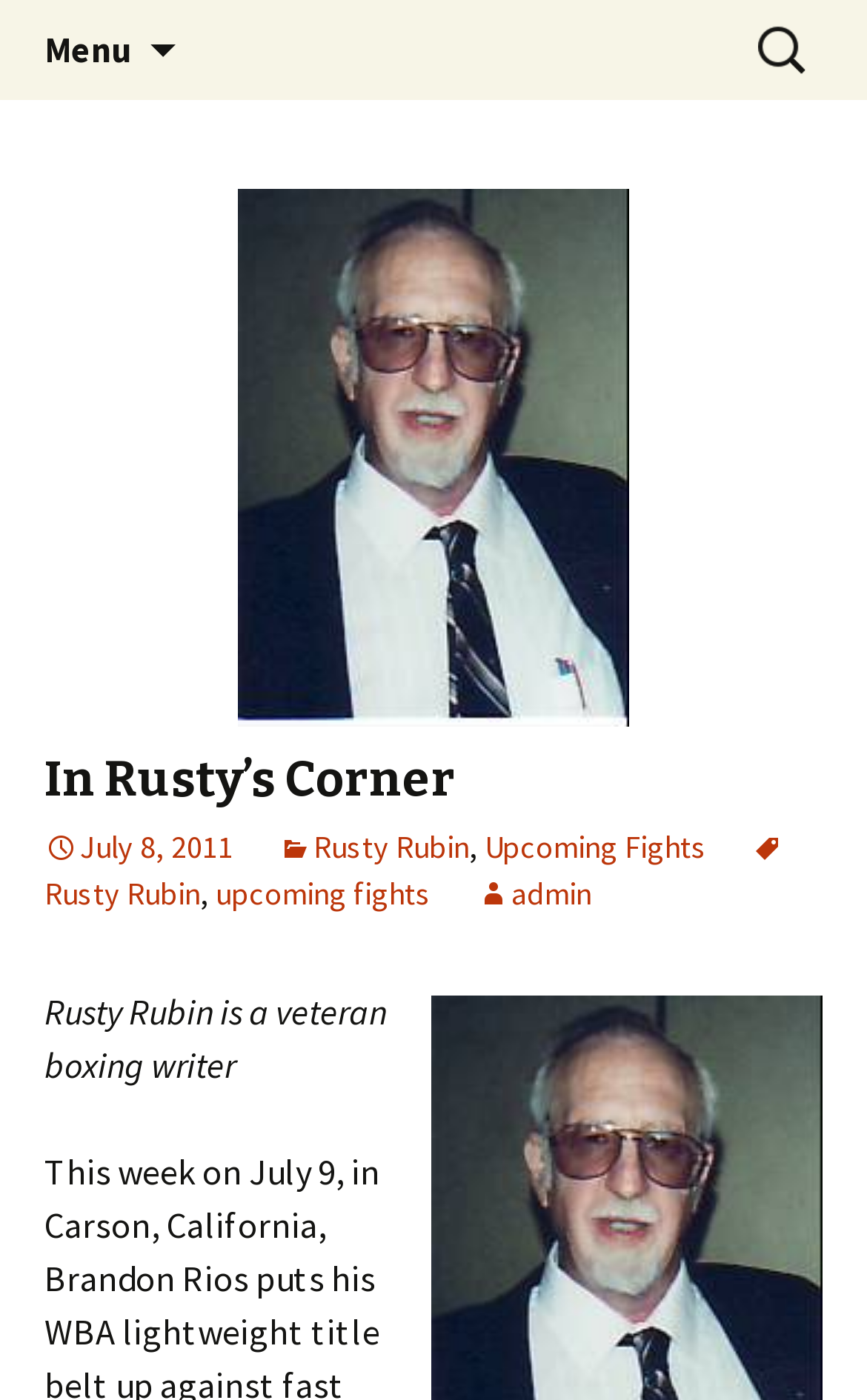Please locate the bounding box coordinates of the region I need to click to follow this instruction: "Search for something".

[0.862, 0.006, 0.949, 0.065]